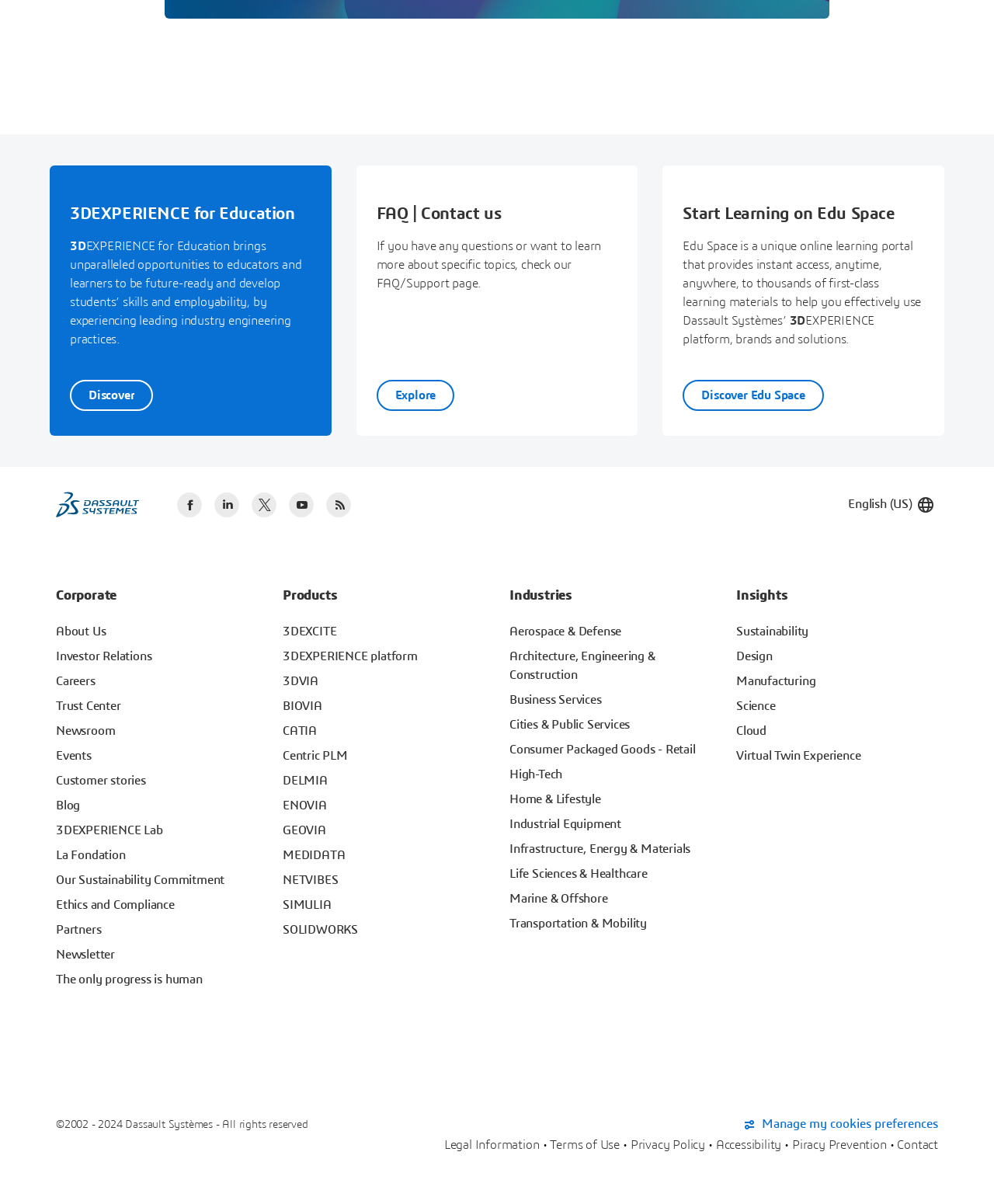Determine the bounding box coordinates of the clickable region to follow the instruction: "Explore the FAQ/Support page for answers to common questions".

[0.379, 0.316, 0.457, 0.341]